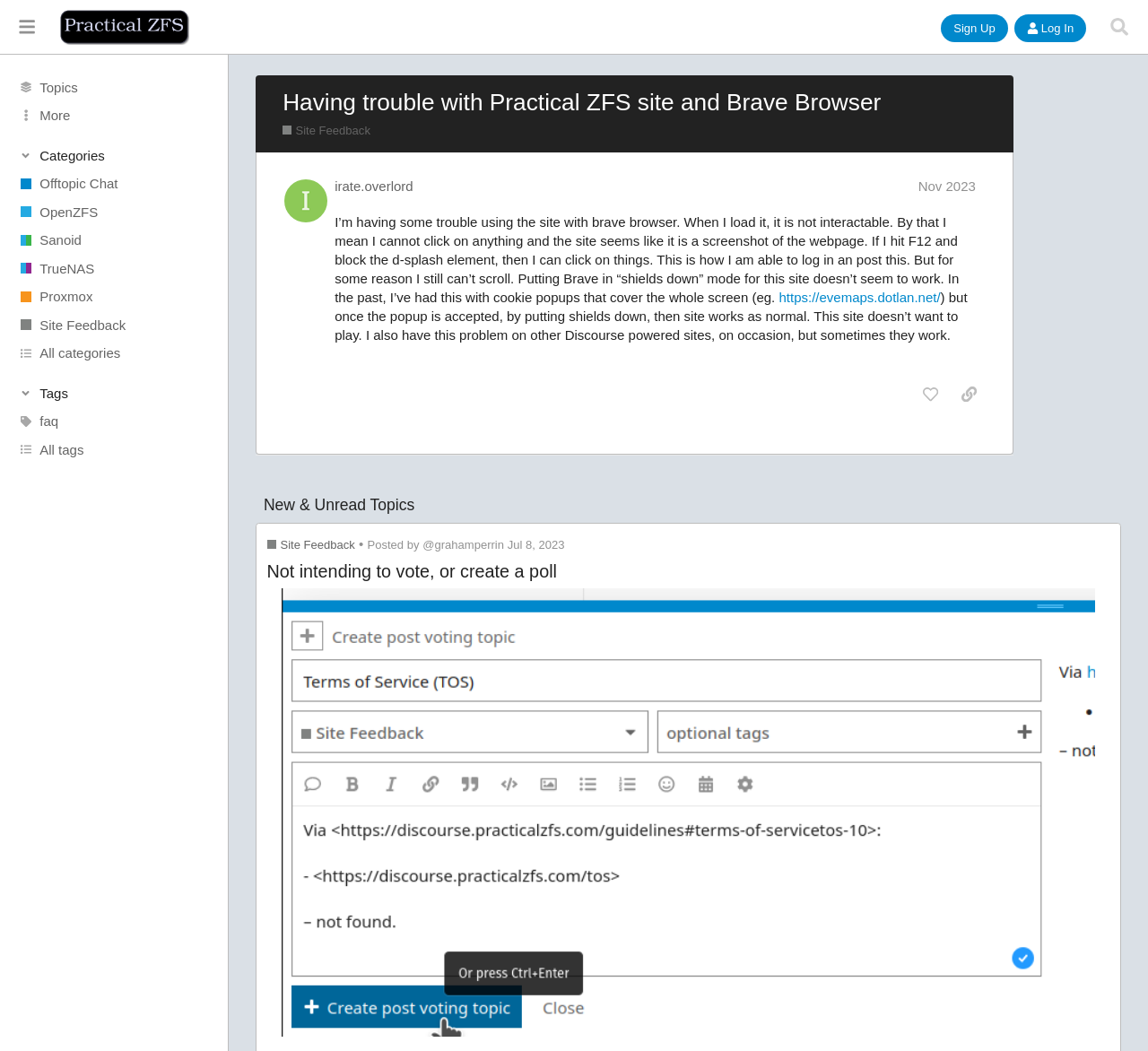Offer a detailed explanation of the webpage layout and contents.

This webpage appears to be a discussion forum, specifically a site feedback page on a platform called Practical ZFS. At the top, there is a header section with a button to toggle the sidebar, a link to the Practical ZFS website, and buttons to sign up and log in. To the right of these elements, there is a search button with a popup menu.

Below the header, there are several links to different topics, including Offtopic Chat, OpenZFS, Sanoid, TrueNAS, Proxmox, and Site Feedback. These links are arranged vertically, with some of them having accompanying images.

The main content of the page is a discussion thread, with a heading that reads "Having trouble with Practical ZFS site and Brave Browser." The thread is started by a user named irate.overlord, who describes an issue they are experiencing with the site in Brave browser. The post includes a link to another website and has several buttons to interact with the post, such as liking it or copying a link to the post.

Below the initial post, there are several other posts and topics, including a heading that reads "New & Unread Topics." This section includes links to other topics, such as Site Feedback, with accompanying text and images.